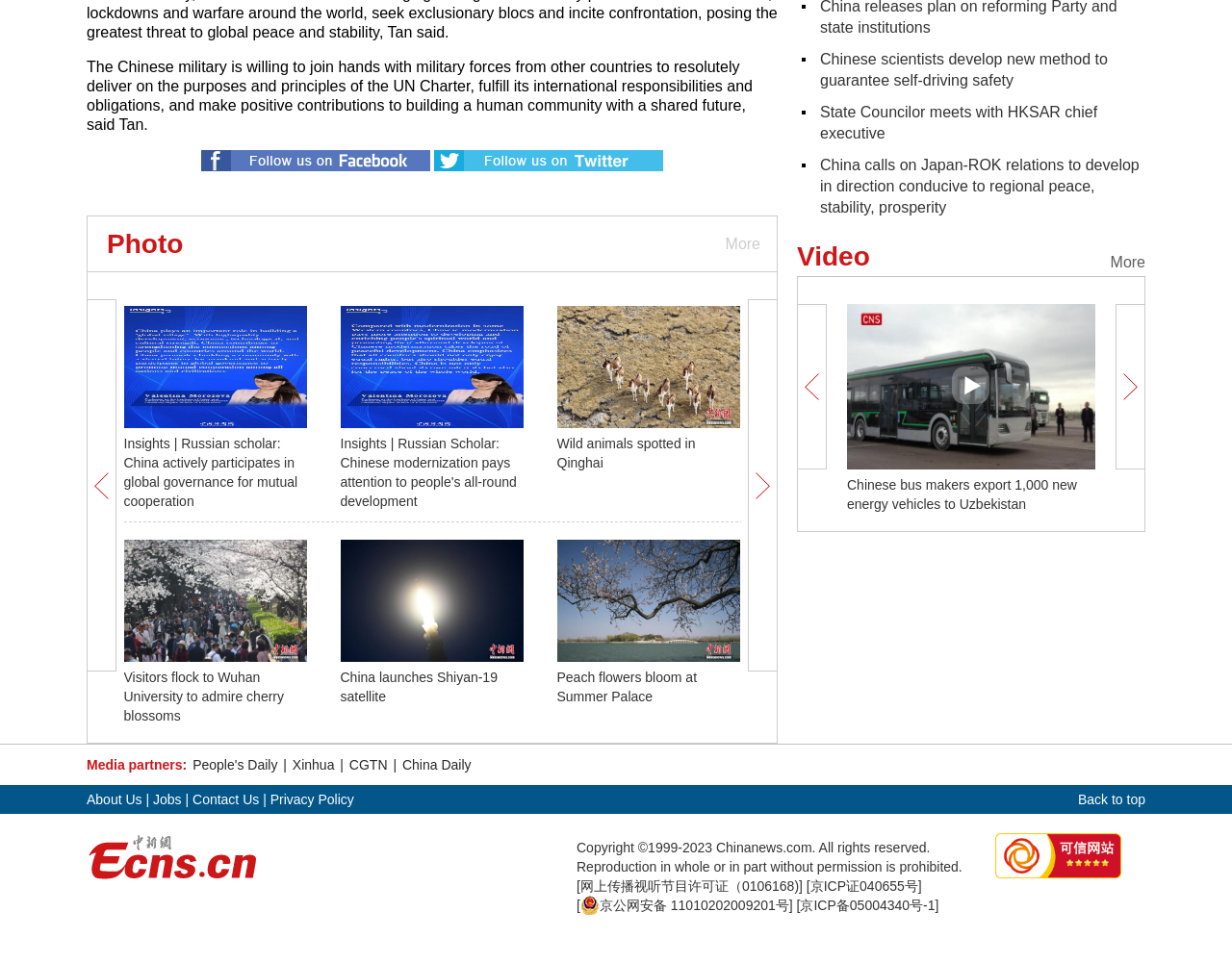Please specify the bounding box coordinates in the format (top-left x, top-left y, bottom-right x, bottom-right y), with all values as floating point numbers between 0 and 1. Identify the bounding box of the UI element described by: Wild animals spotted in Qinghai

[0.452, 0.453, 0.564, 0.489]